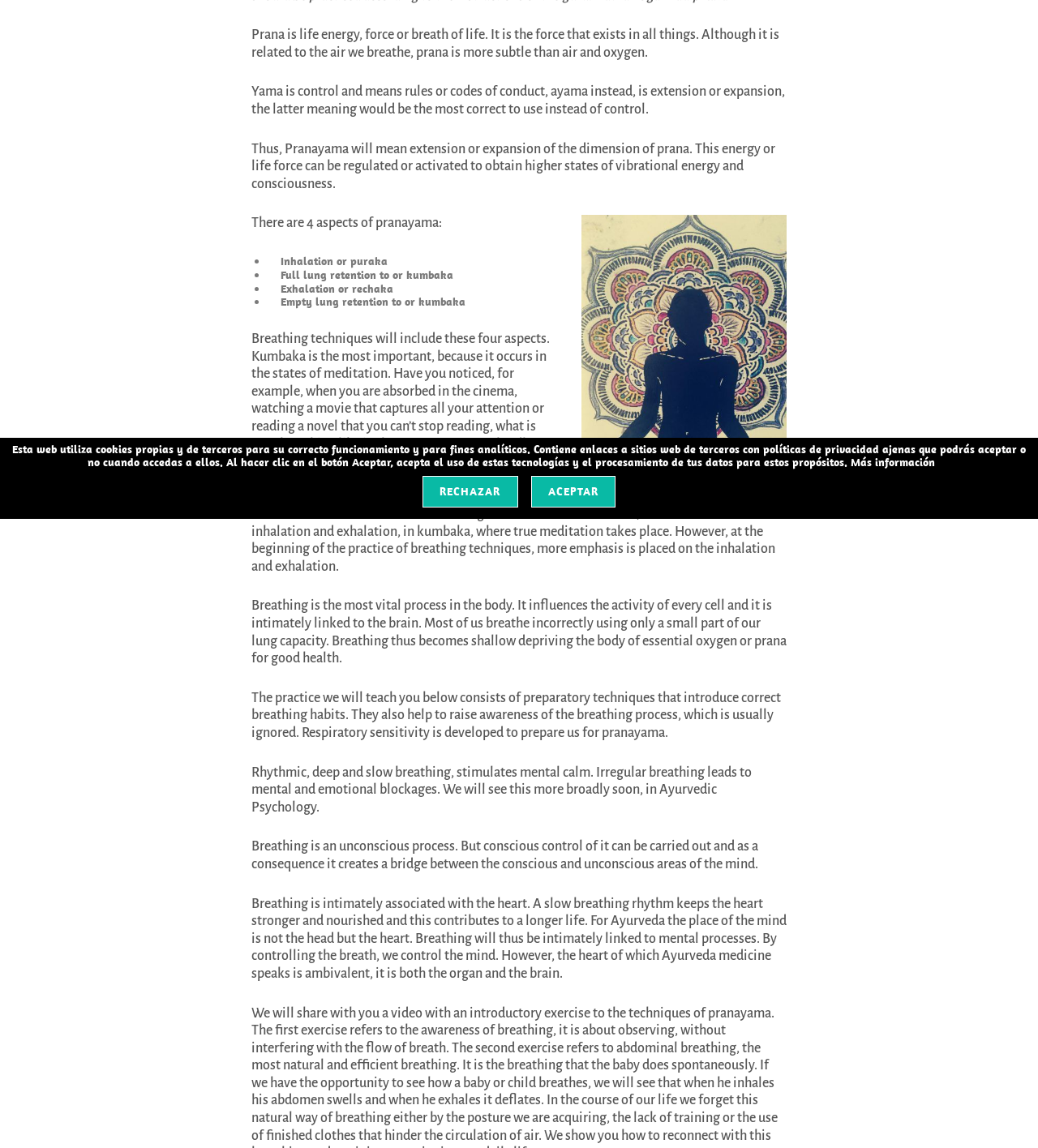Given the following UI element description: "Aceptar", find the bounding box coordinates in the webpage screenshot.

[0.511, 0.415, 0.593, 0.442]